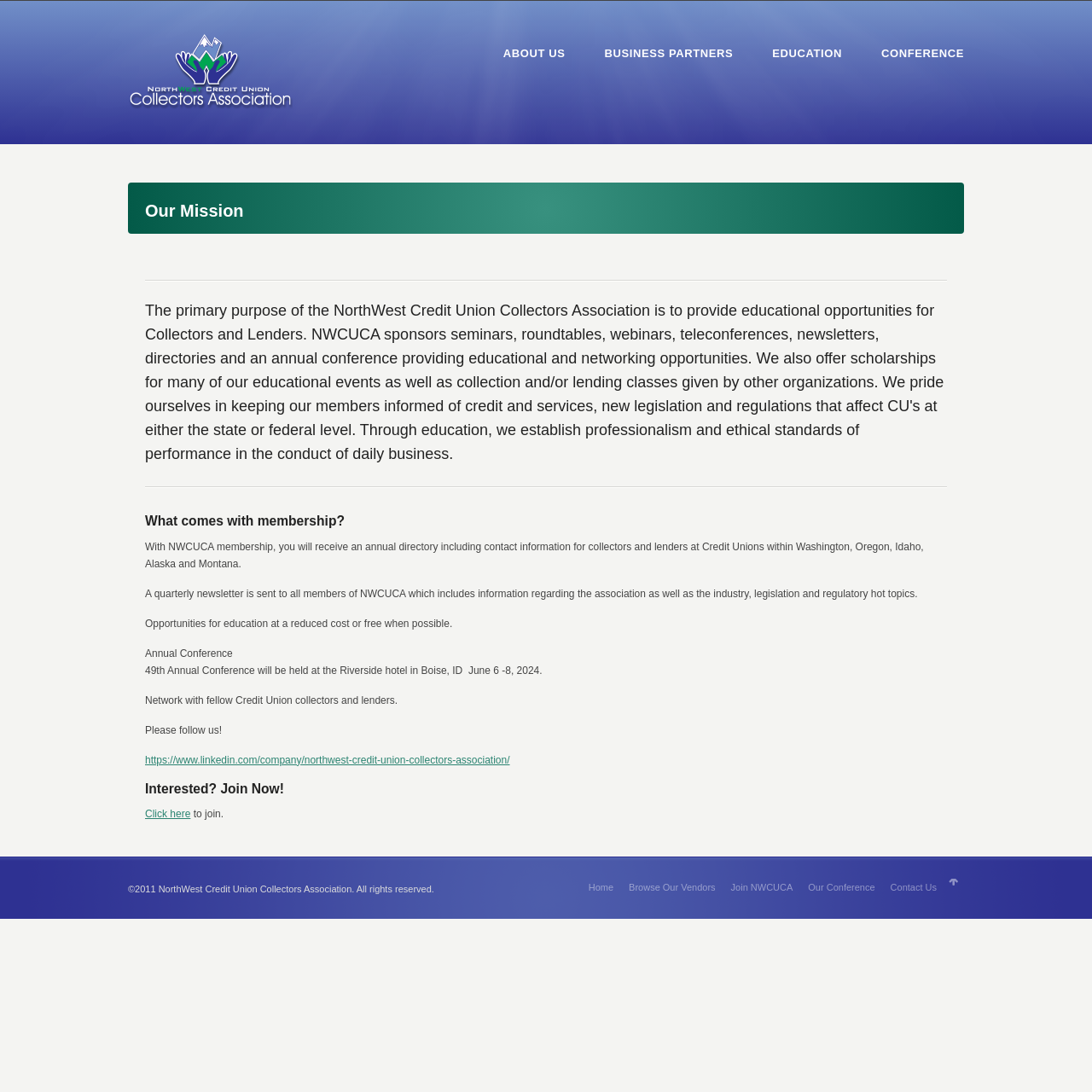Locate the bounding box of the user interface element based on this description: "parent_node: ABOUT US".

[0.117, 0.028, 0.268, 0.105]